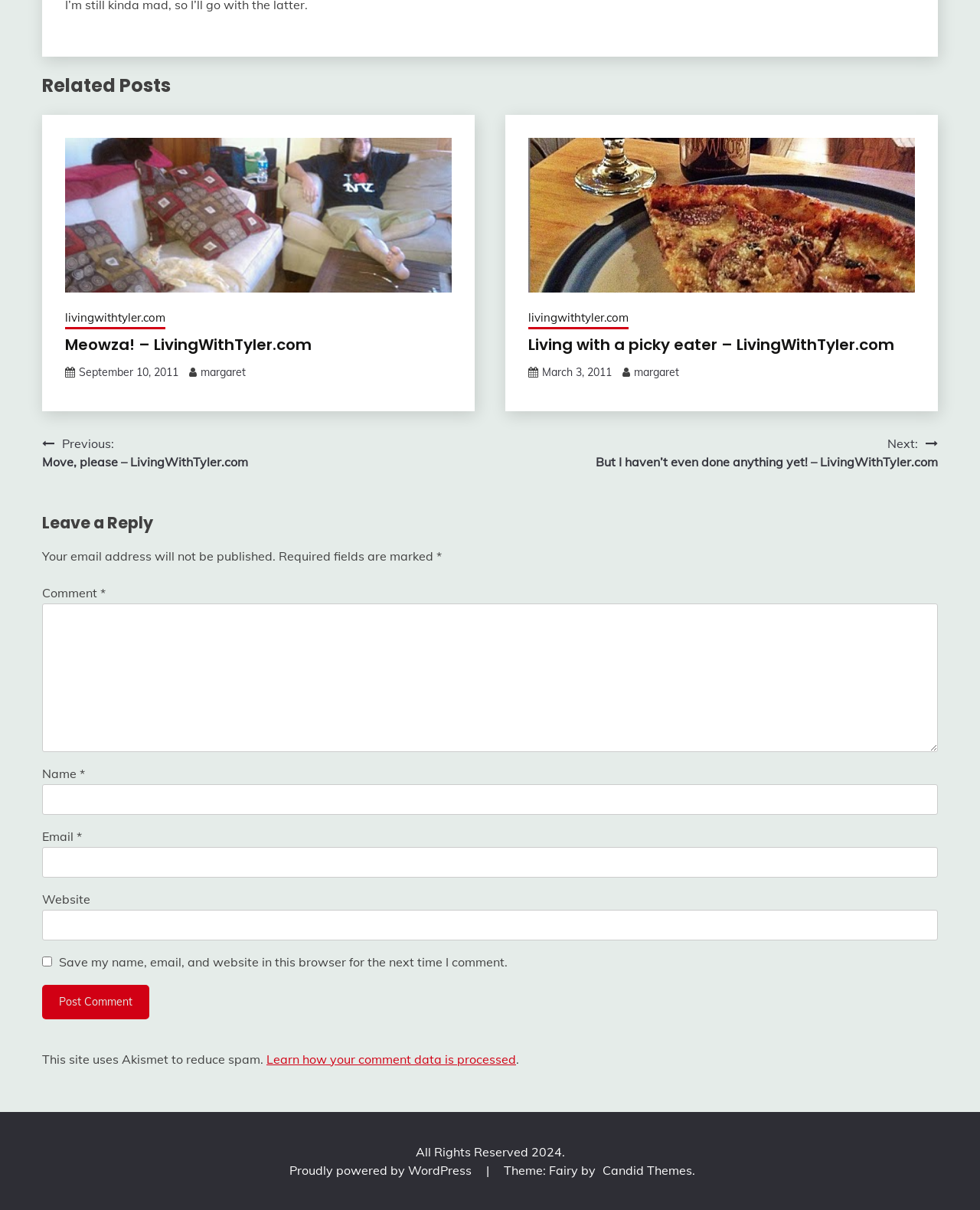Identify the bounding box coordinates of the region I need to click to complete this instruction: "Enter a comment in the text box".

[0.043, 0.498, 0.957, 0.621]